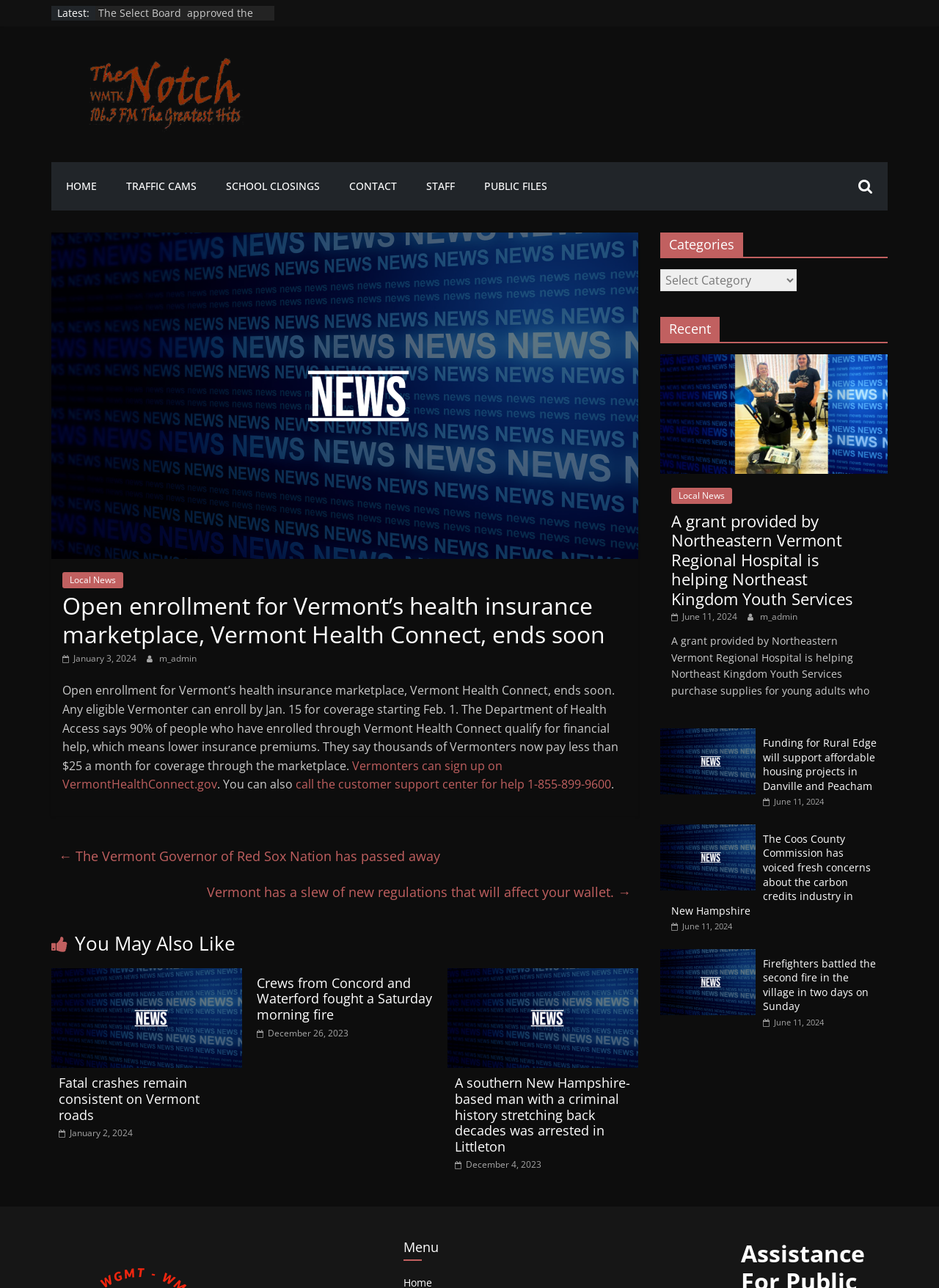What is the phone number for the customer support center for help with Vermont Health Connect?
Answer with a single word or short phrase according to what you see in the image.

1-855-899-9600